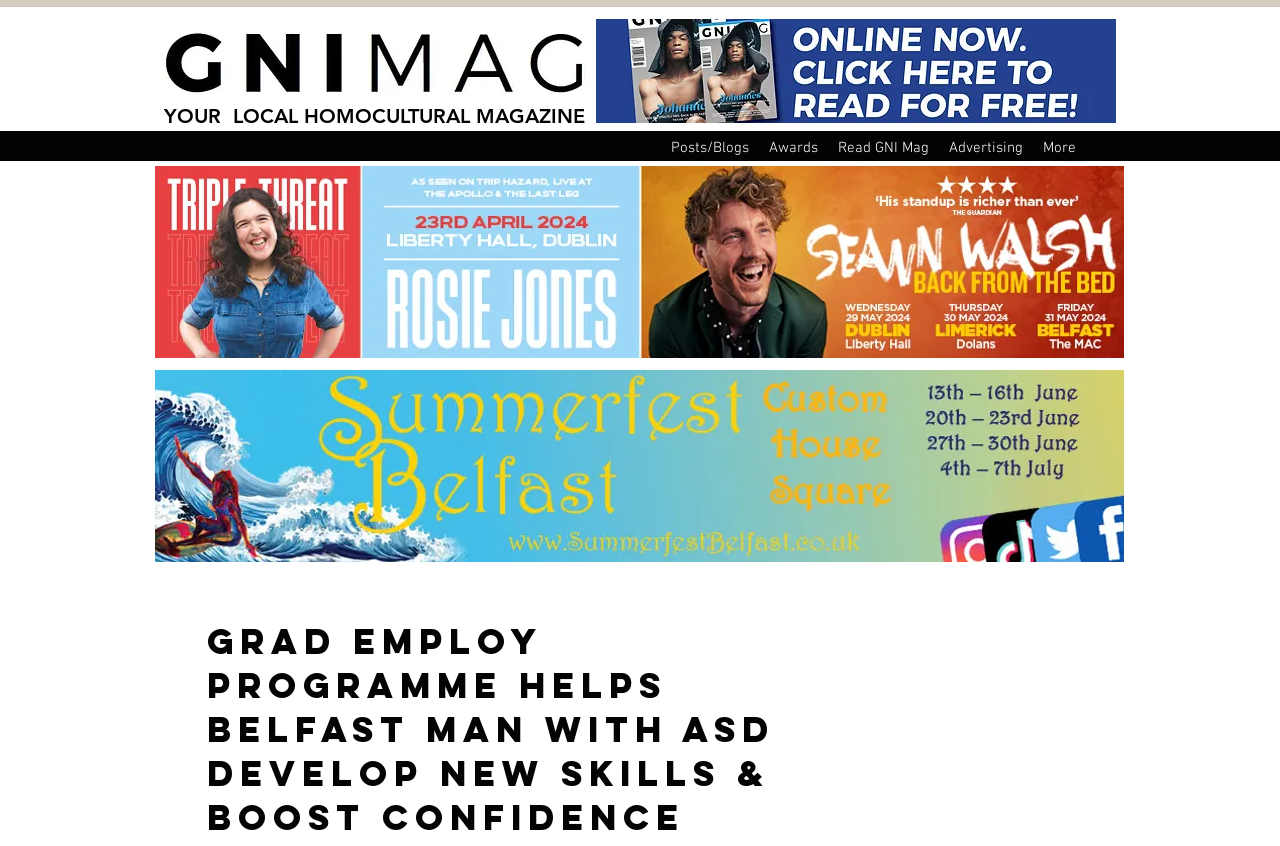Locate the UI element described by Posts/Blogs and provide its bounding box coordinates. Use the format (top-left x, top-left y, bottom-right x, bottom-right y) with all values as floating point numbers between 0 and 1.

[0.516, 0.155, 0.593, 0.196]